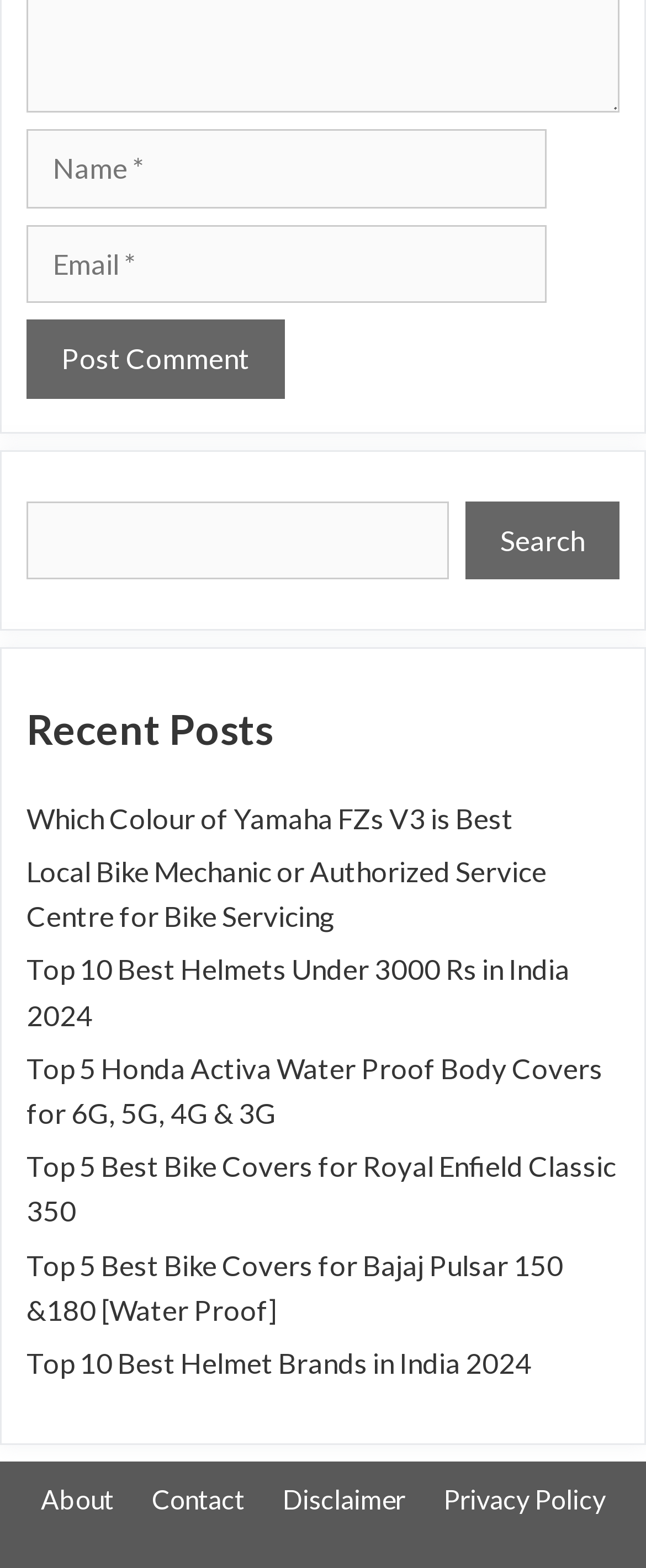Pinpoint the bounding box coordinates of the clickable area necessary to execute the following instruction: "Enter your name". The coordinates should be given as four float numbers between 0 and 1, namely [left, top, right, bottom].

[0.041, 0.083, 0.846, 0.133]